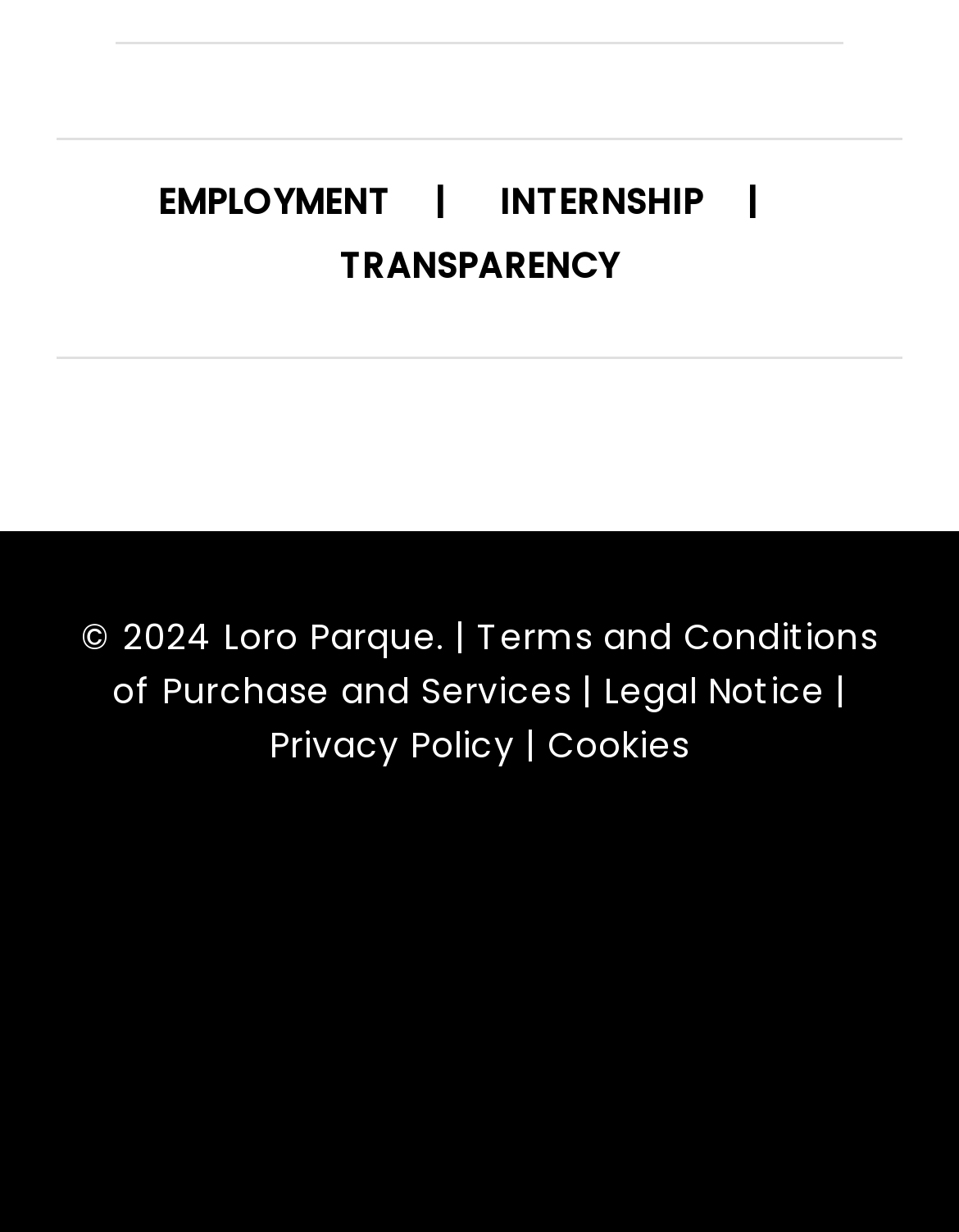What is the name of the zoo?
From the image, respond with a single word or phrase.

Loro Parque